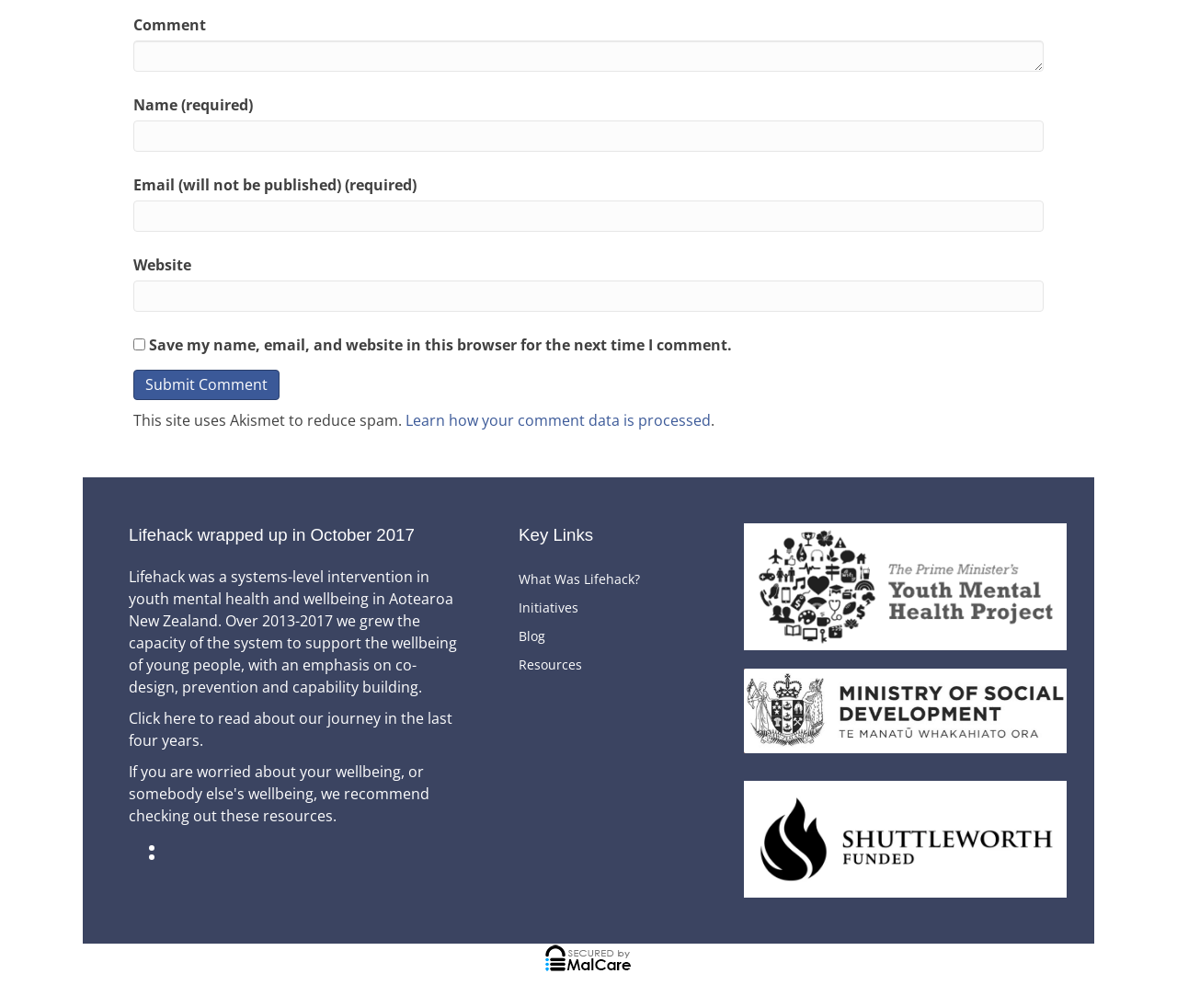What is the required information to submit a comment?
Refer to the image and provide a concise answer in one word or phrase.

Name and Email